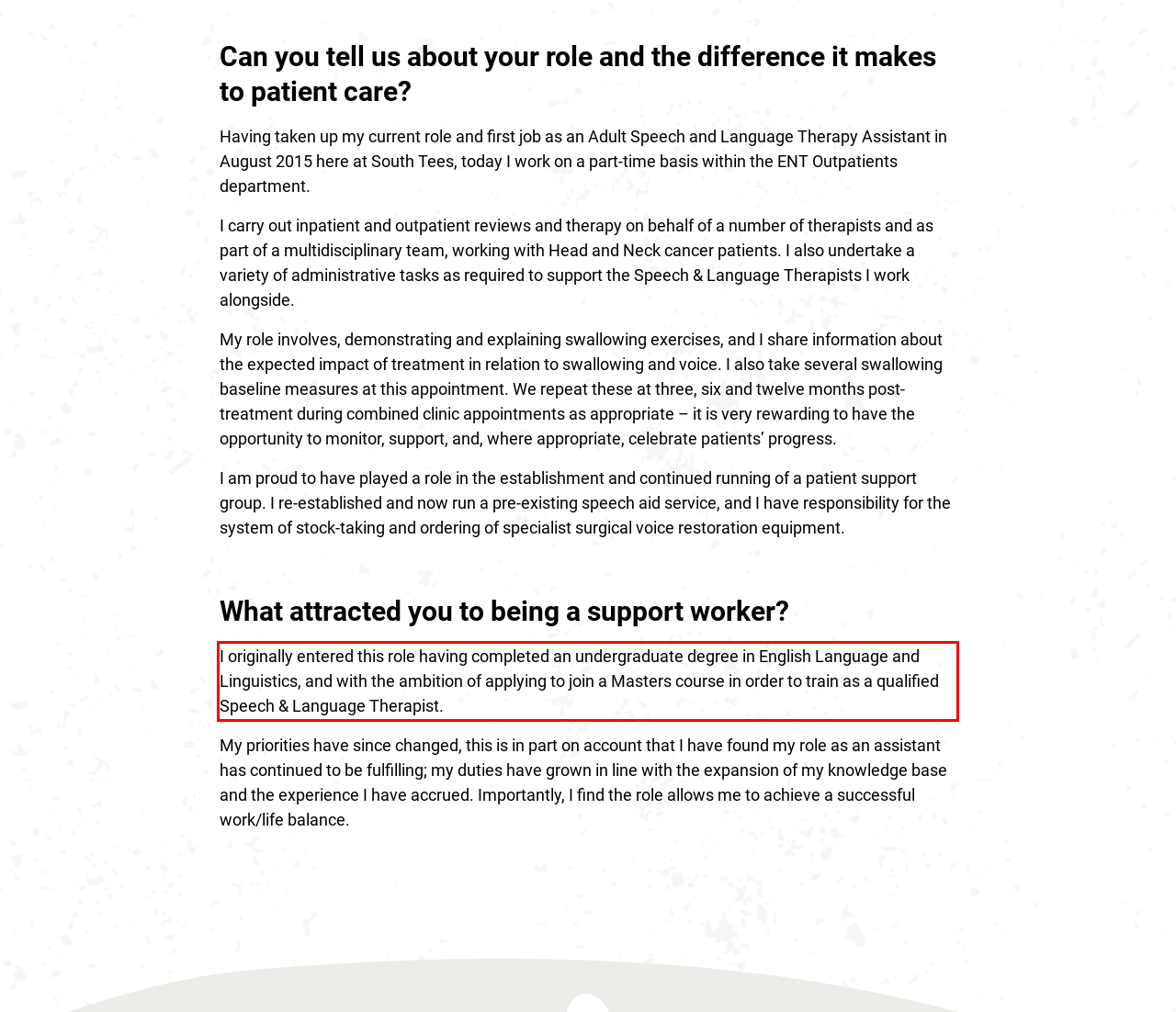Observe the screenshot of the webpage that includes a red rectangle bounding box. Conduct OCR on the content inside this red bounding box and generate the text.

I originally entered this role having completed an undergraduate degree in English Language and Linguistics, and with the ambition of applying to join a Masters course in order to train as a qualified Speech & Language Therapist.